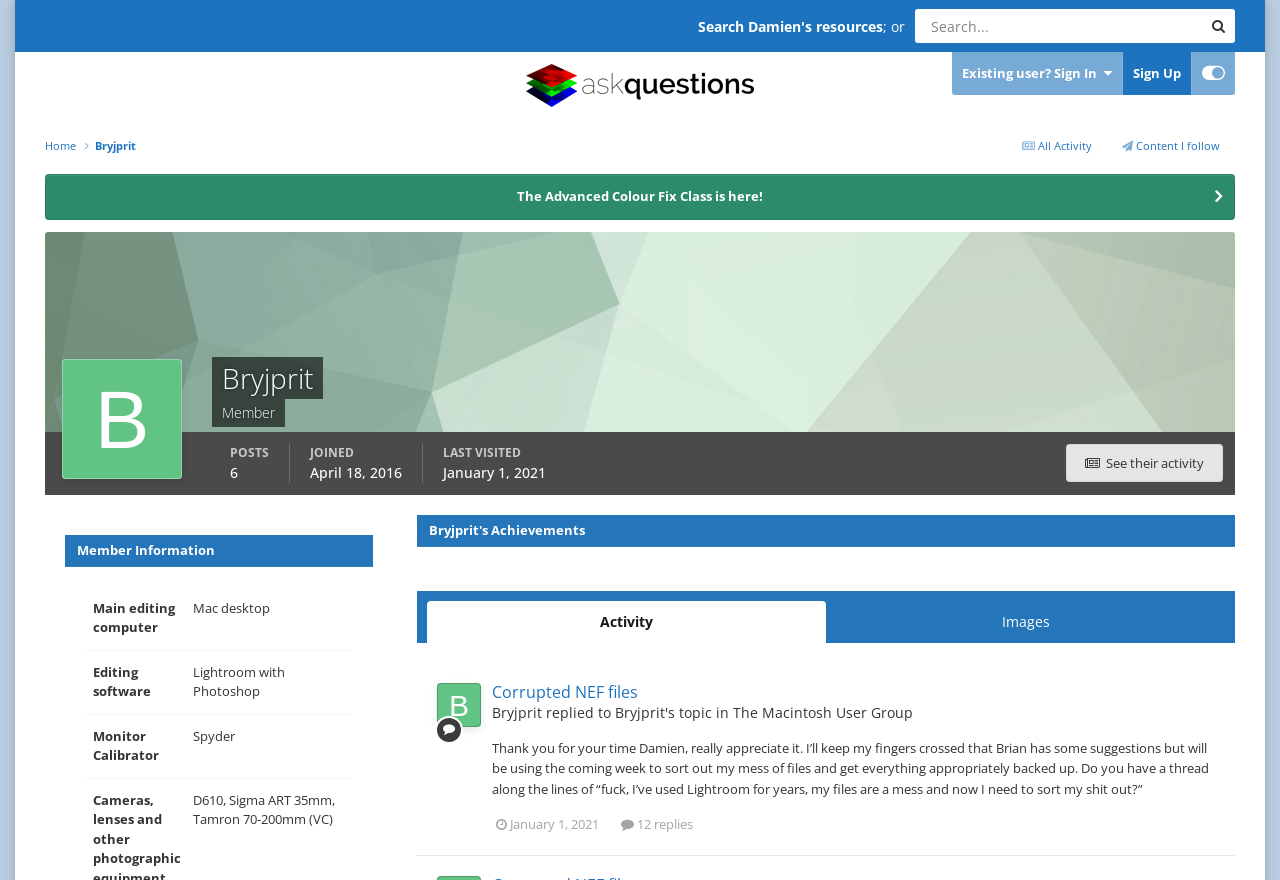Please locate the bounding box coordinates of the region I need to click to follow this instruction: "View Corrupted NEF files post".

[0.384, 0.773, 0.498, 0.798]